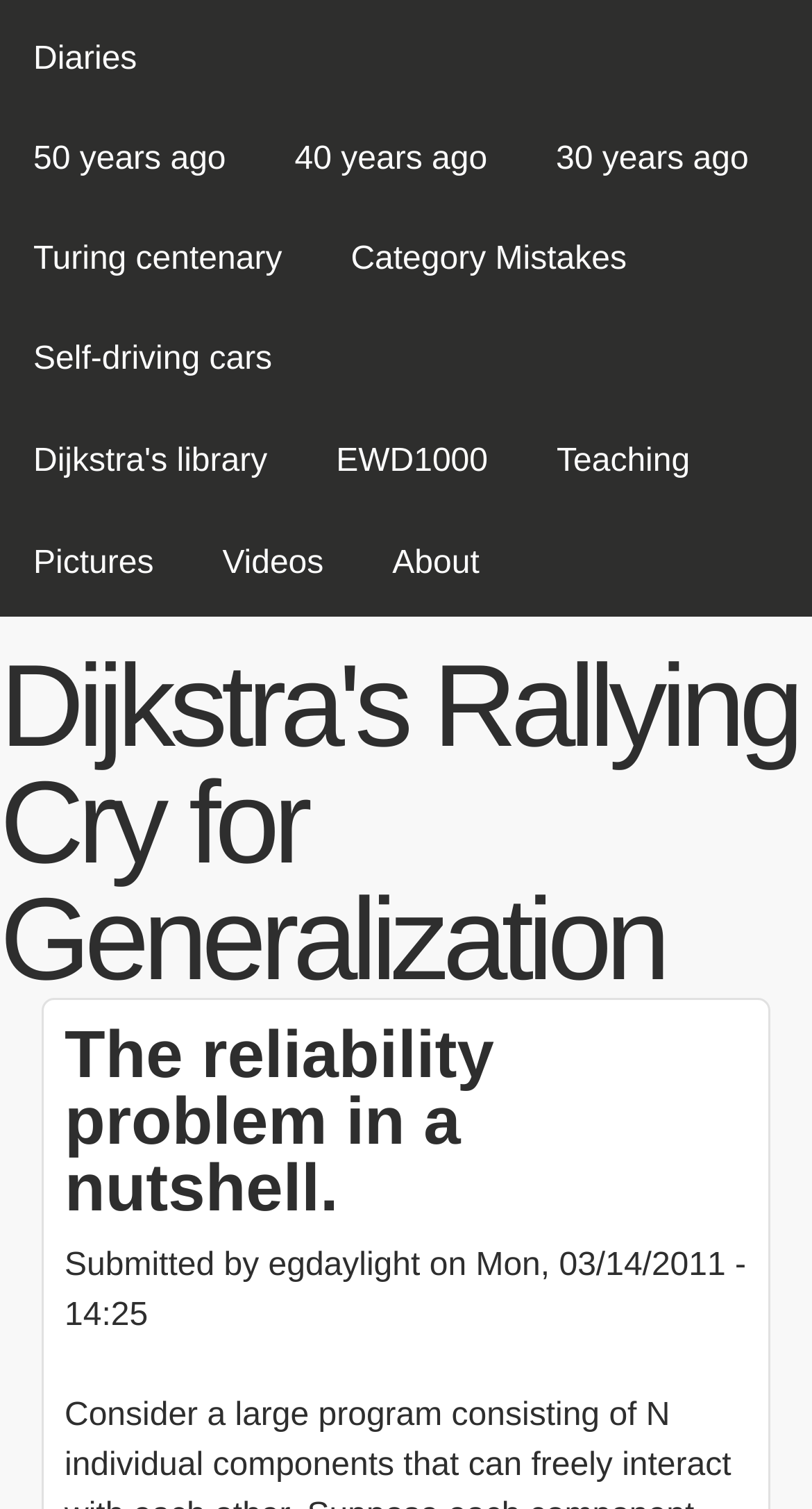Kindly determine the bounding box coordinates for the clickable area to achieve the given instruction: "Go to Diaries".

[0.0, 0.007, 0.21, 0.073]